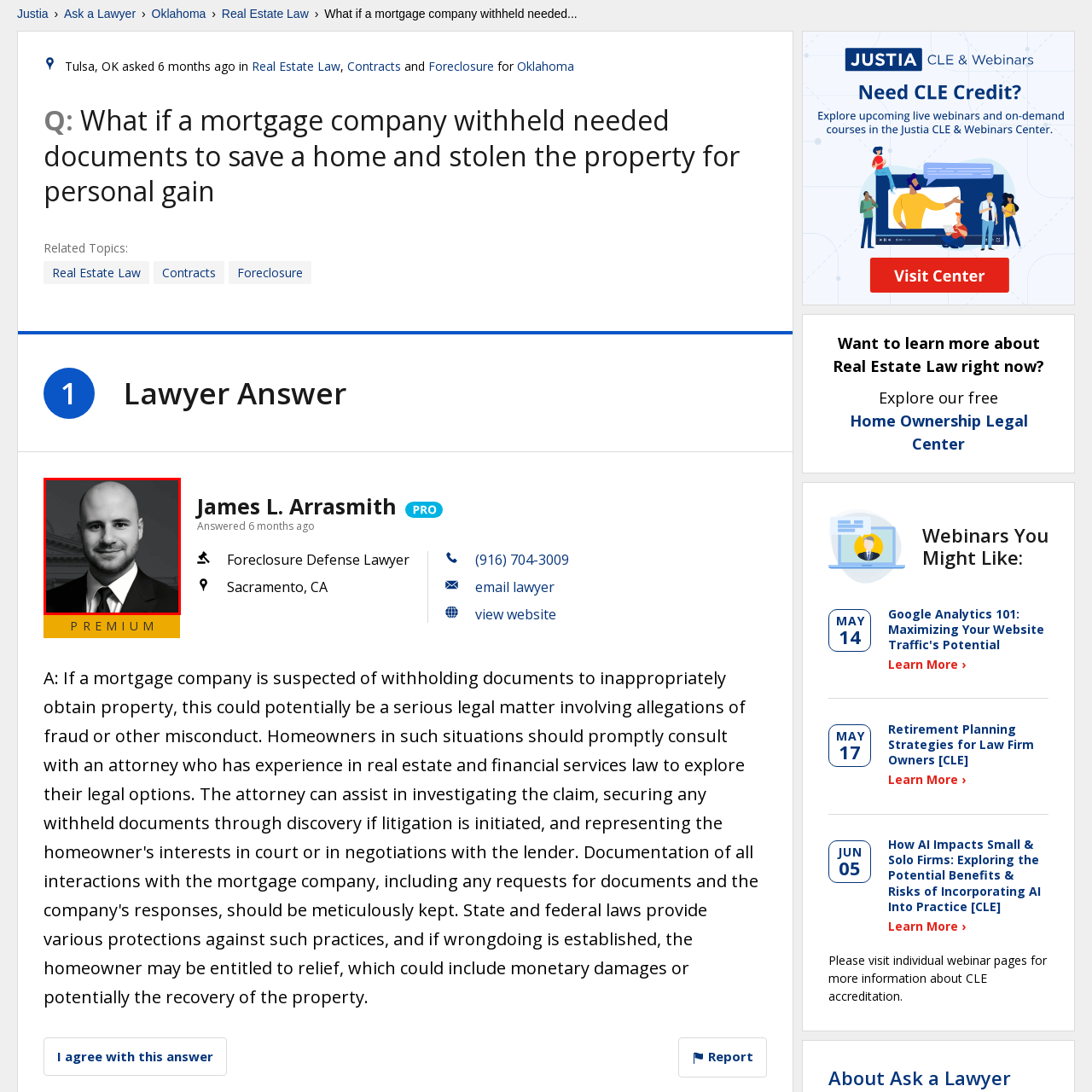Provide a comprehensive description of the image highlighted within the red bounding box.

The image features a professional portrait of a man with a bald head and a well-groomed beard, dressed in a formal black suit and tie. He displays a confident and approachable smile, suggesting a professional demeanor. The background appears to have a subtle architectural design, indicating an environment related to law or corporate affairs. This image is associated with James L. Arrasmith, a foreclosure defense lawyer based in Sacramento, CA, who has a premium lawyer profile on the Justia platform. He has provided legal answers, potentially indicating expertise in real estate law and related topics.